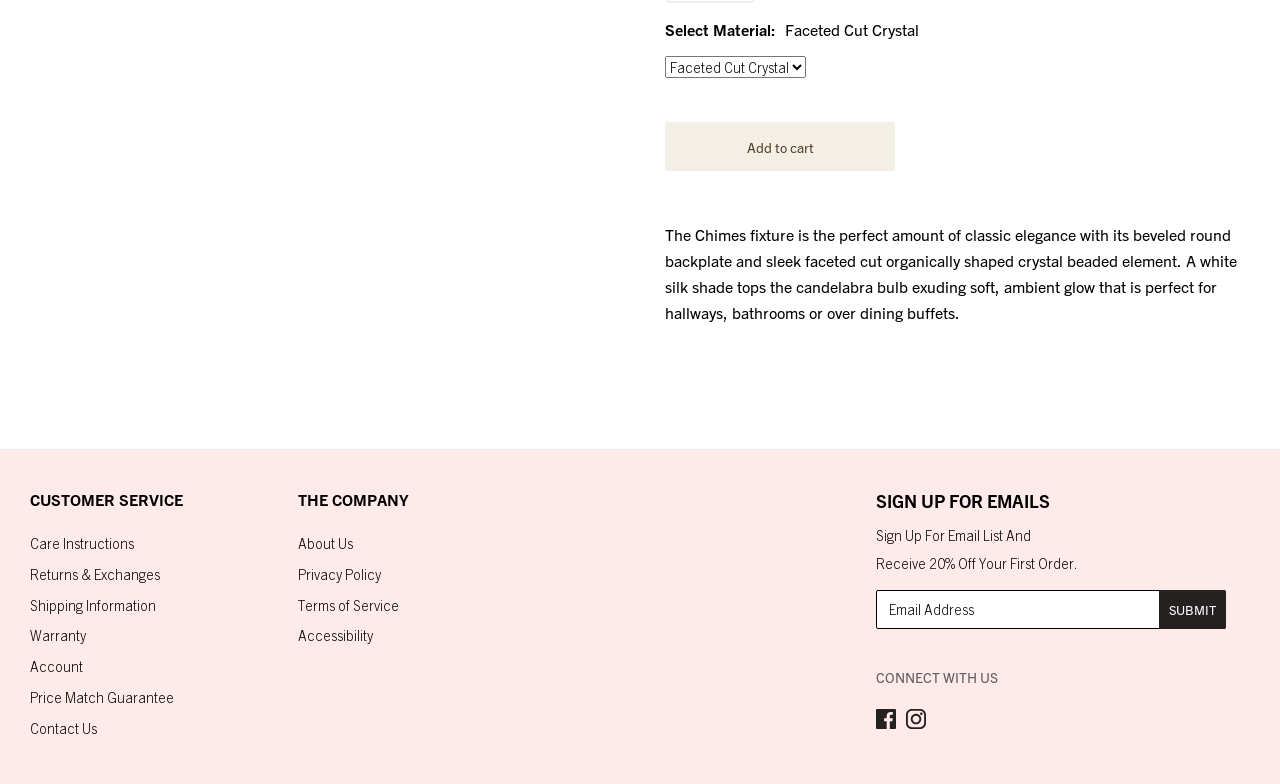Given the webpage screenshot and the description, determine the bounding box coordinates (top-left x, top-left y, bottom-right x, bottom-right y) that define the location of the UI element matching this description: Contact Us

[0.023, 0.917, 0.076, 0.94]